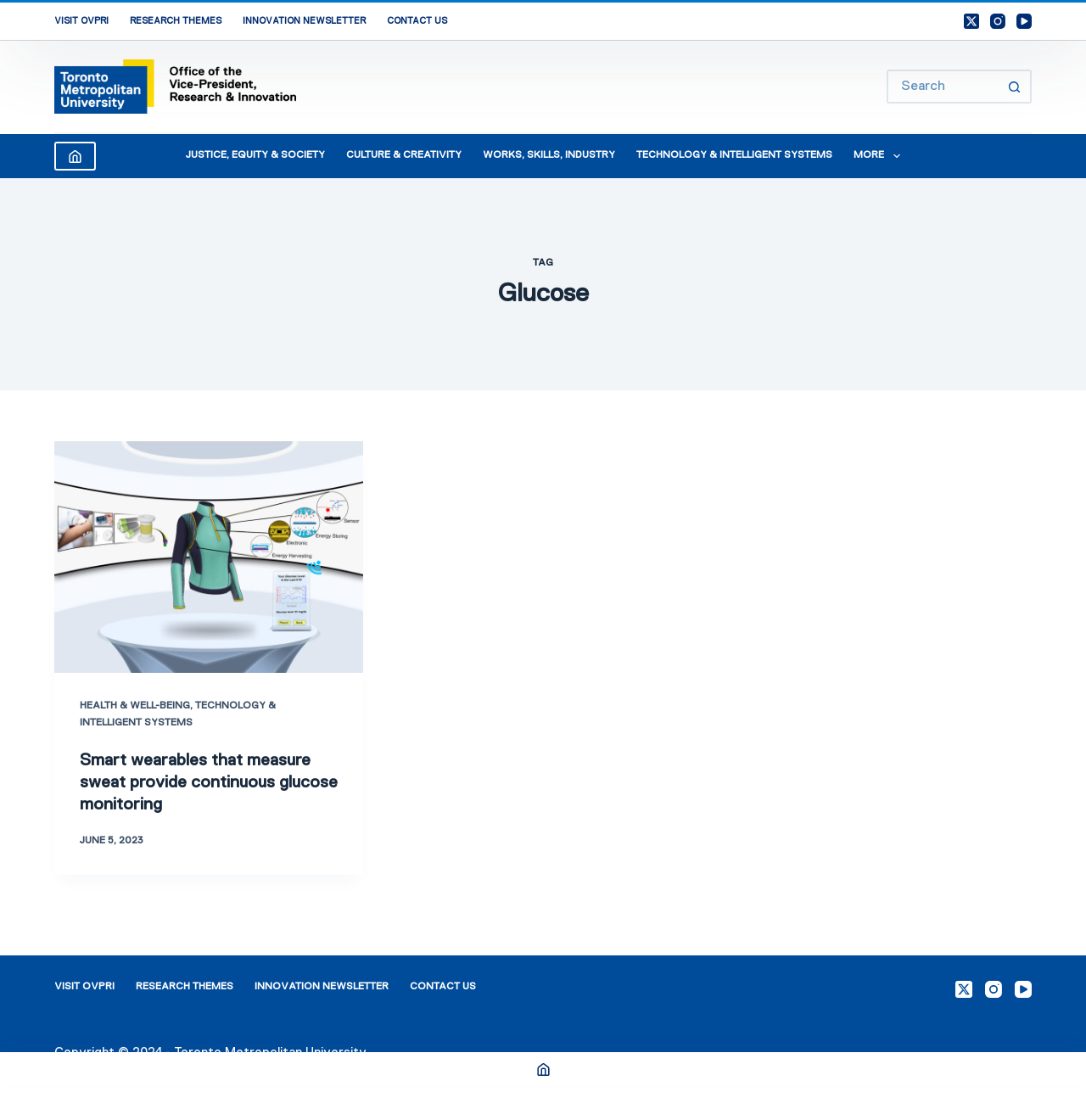Give a one-word or short-phrase answer to the following question: 
What is the theme of the article?

Glucose